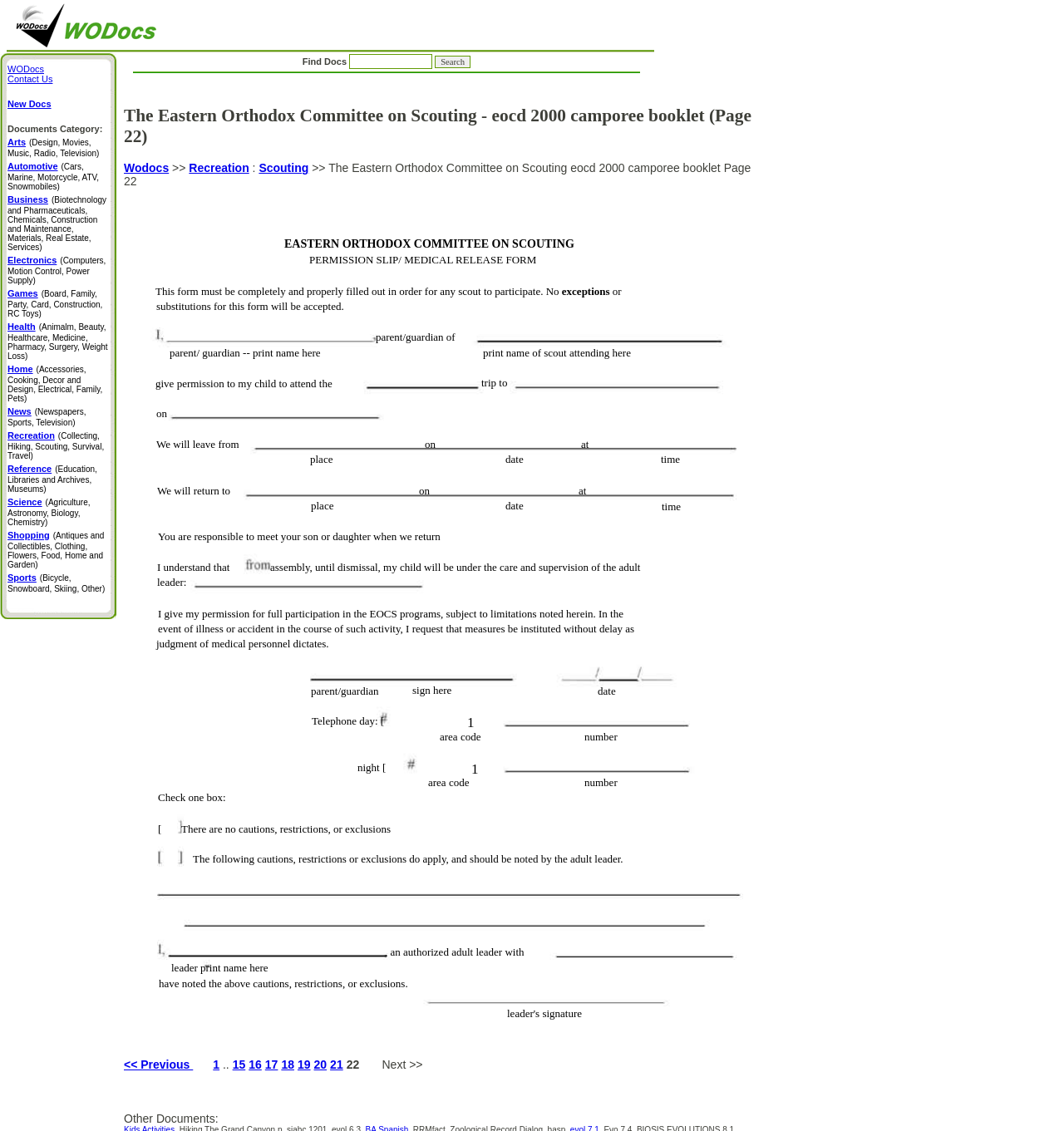Provide the bounding box coordinates of the HTML element described by the text: "Recreation". The coordinates should be in the format [left, top, right, bottom] with values between 0 and 1.

[0.178, 0.143, 0.234, 0.155]